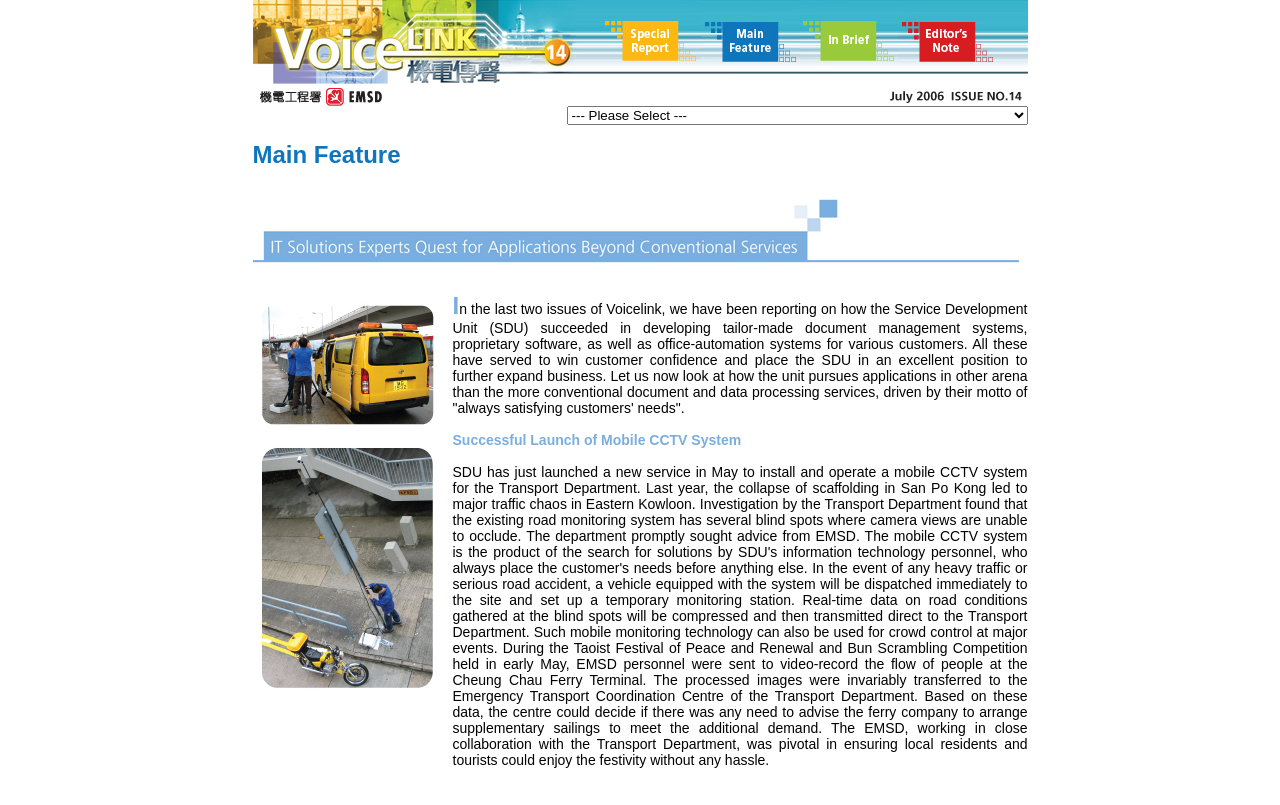Extract the bounding box of the UI element described as: "eSports".

None